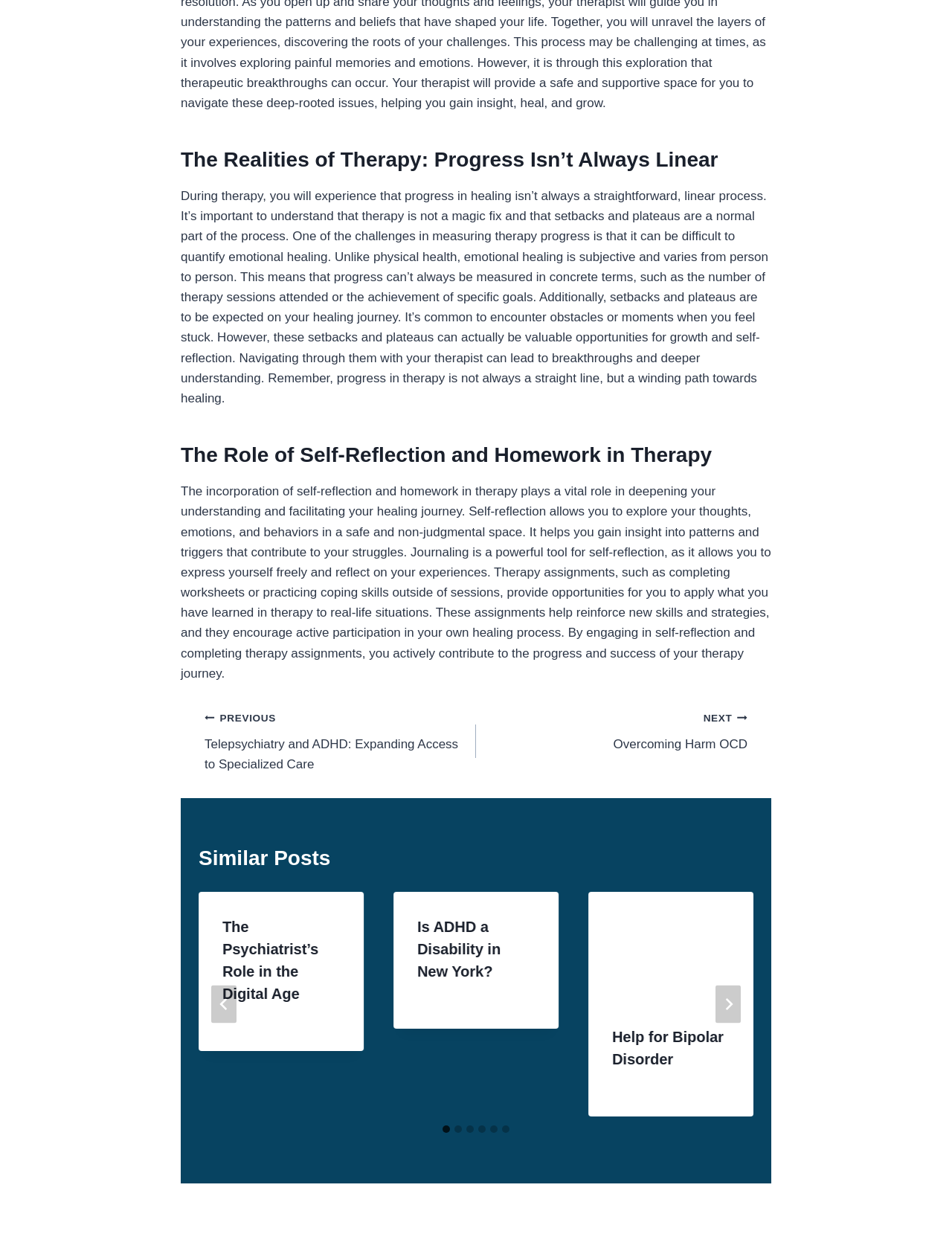How can therapy assignments help in the healing process?
We need a detailed and exhaustive answer to the question. Please elaborate.

I read the text in the section 'The Role of Self-Reflection and Homework in Therapy' and found that therapy assignments, such as completing worksheets or practicing coping skills outside of sessions, provide opportunities for individuals to apply what they have learned in therapy to real-life situations, which helps reinforce new skills and strategies.